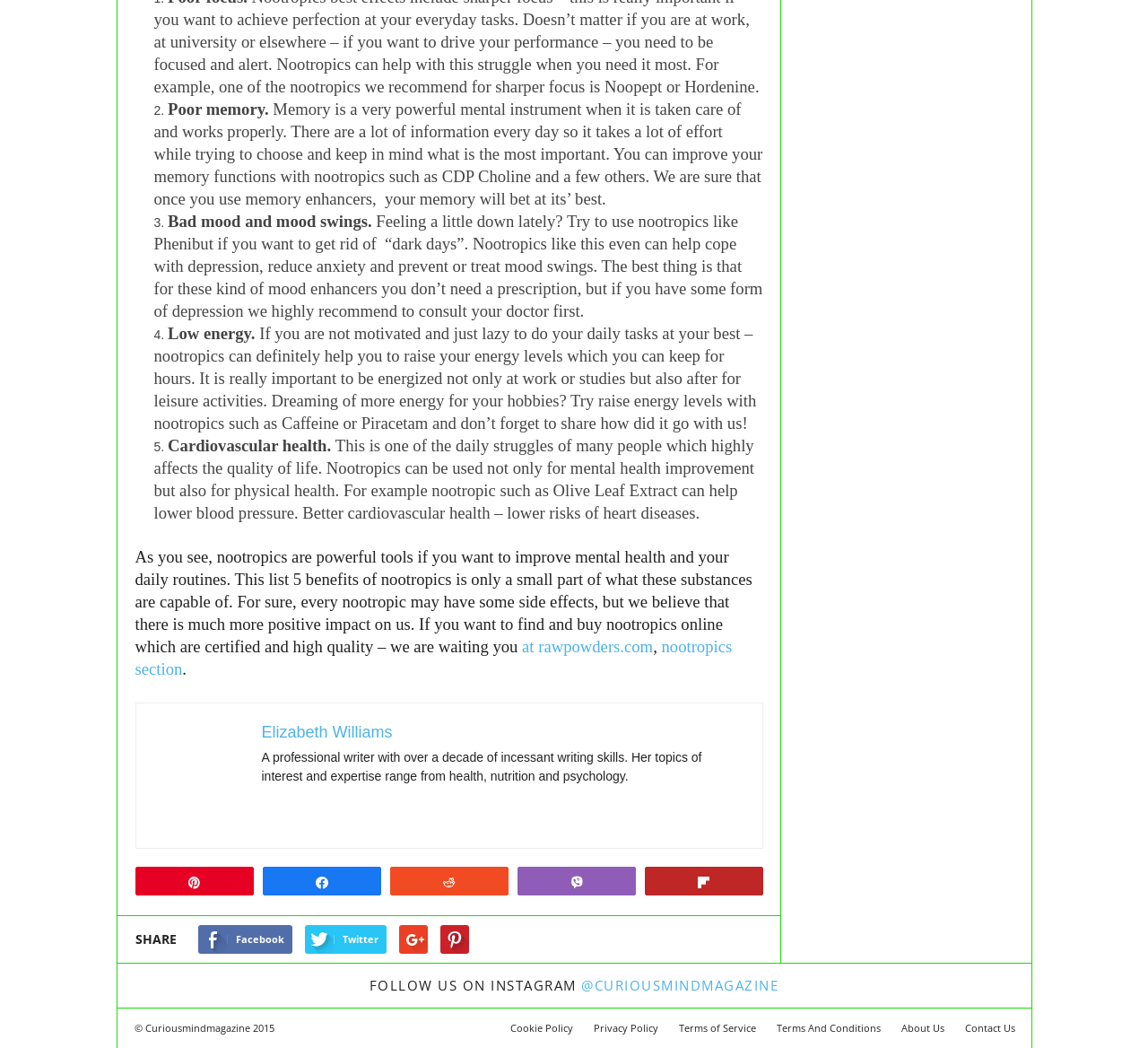Specify the bounding box coordinates of the region I need to click to perform the following instruction: "Follow Curiousmindmagazine on Instagram". The coordinates must be four float numbers in the range of 0 to 1, i.e., [left, top, right, bottom].

[0.506, 0.932, 0.678, 0.949]